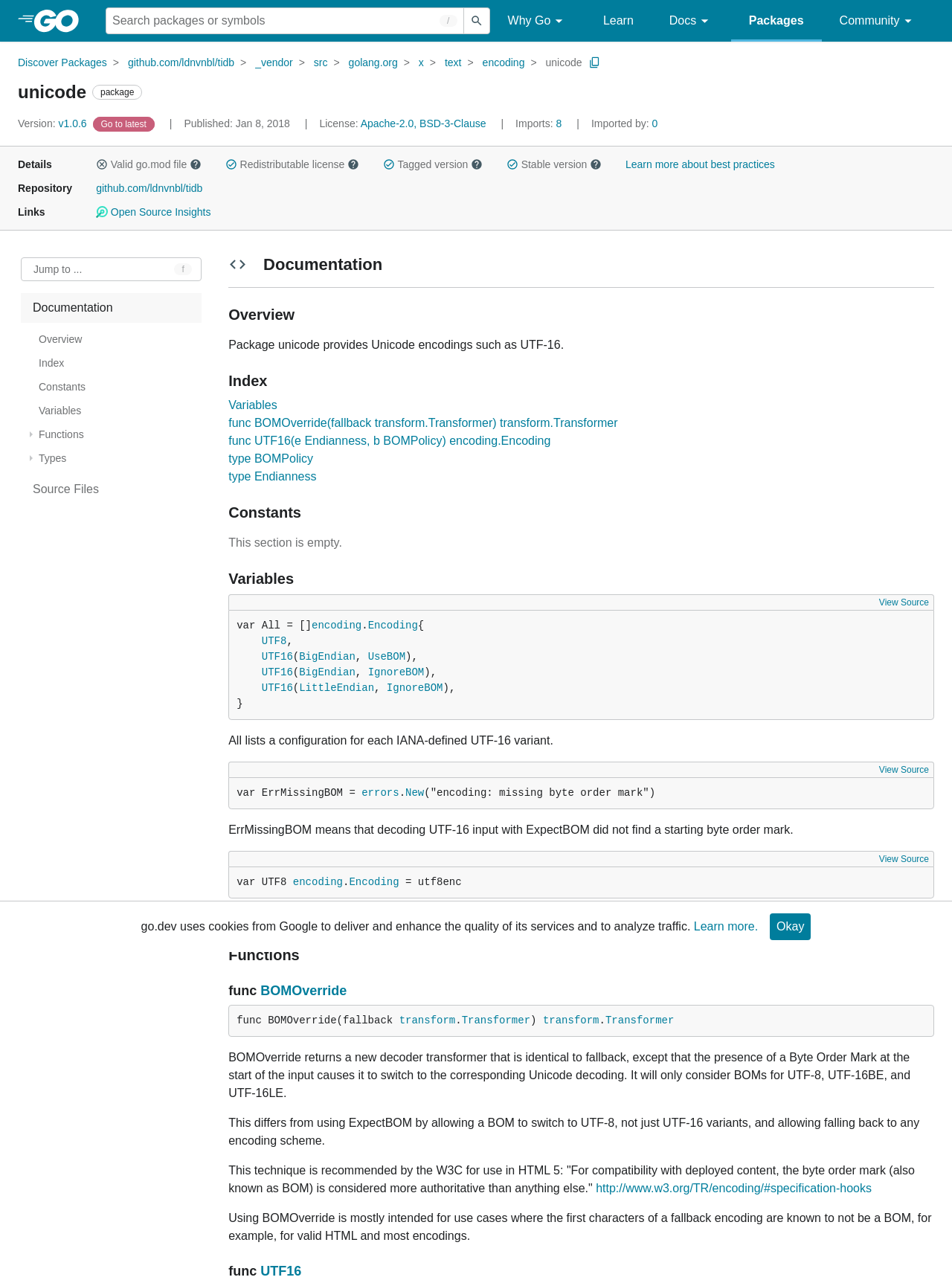Identify the bounding box of the HTML element described here: "WELCOME". Provide the coordinates as four float numbers between 0 and 1: [left, top, right, bottom].

None